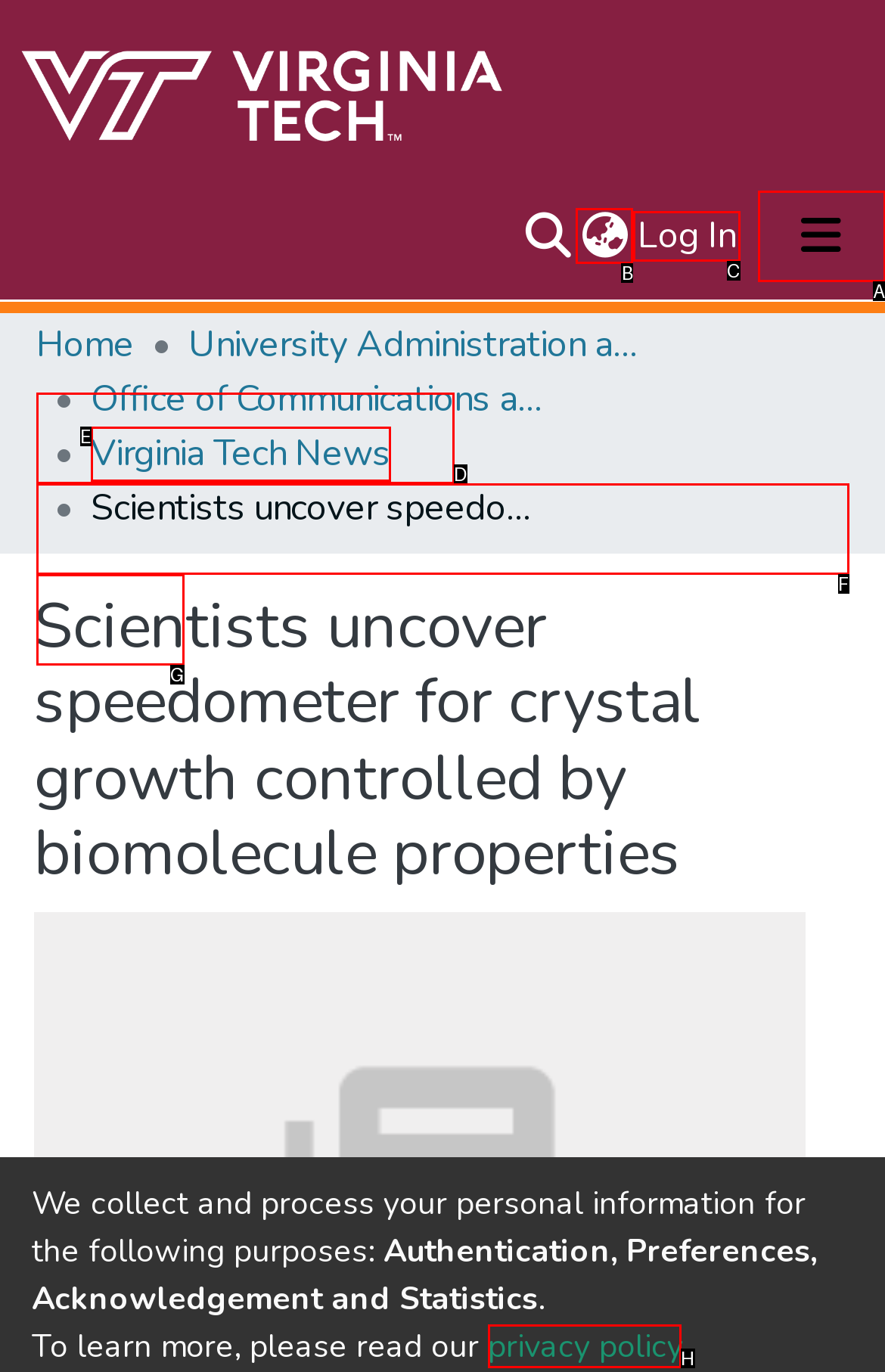What option should you select to complete this task: Switch language? Indicate your answer by providing the letter only.

B